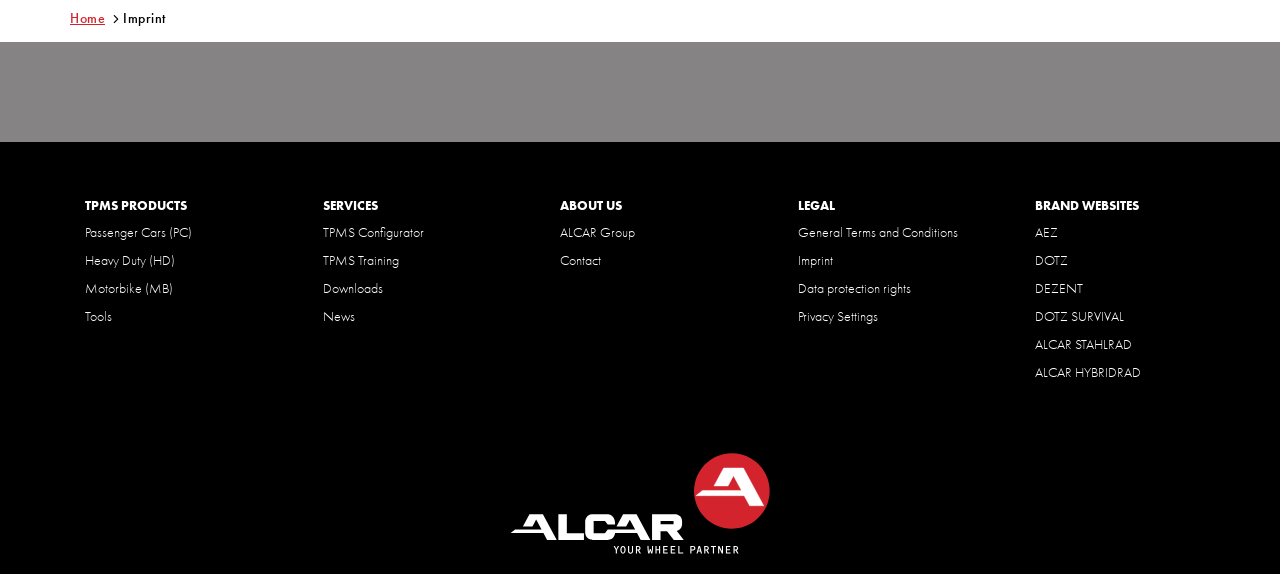Please respond in a single word or phrase: 
What is the first link on the top left?

Home